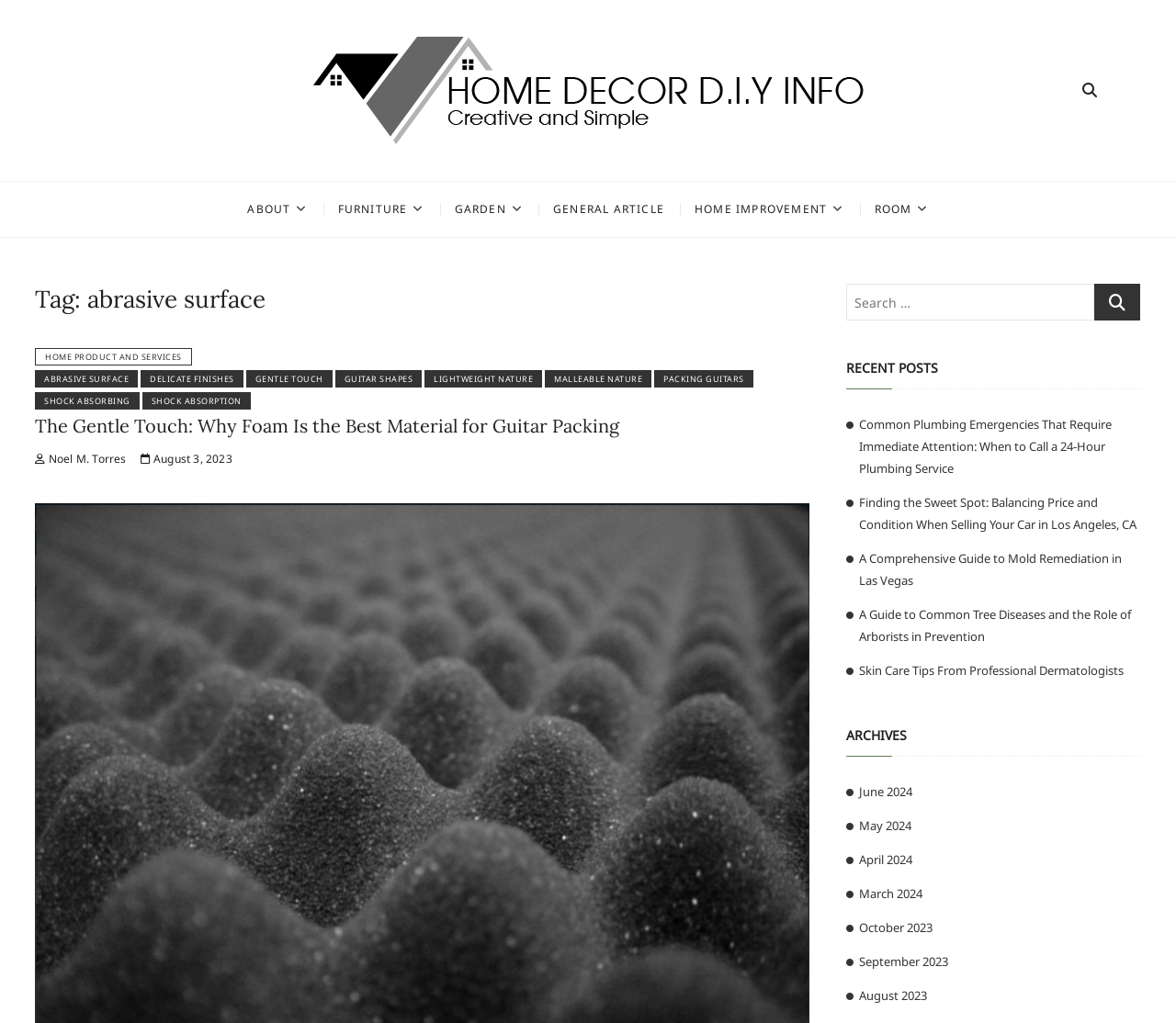Please specify the bounding box coordinates of the clickable section necessary to execute the following command: "Read The Gentle Touch: Why Foam Is the Best Material for Guitar Packing article".

[0.03, 0.405, 0.688, 0.427]